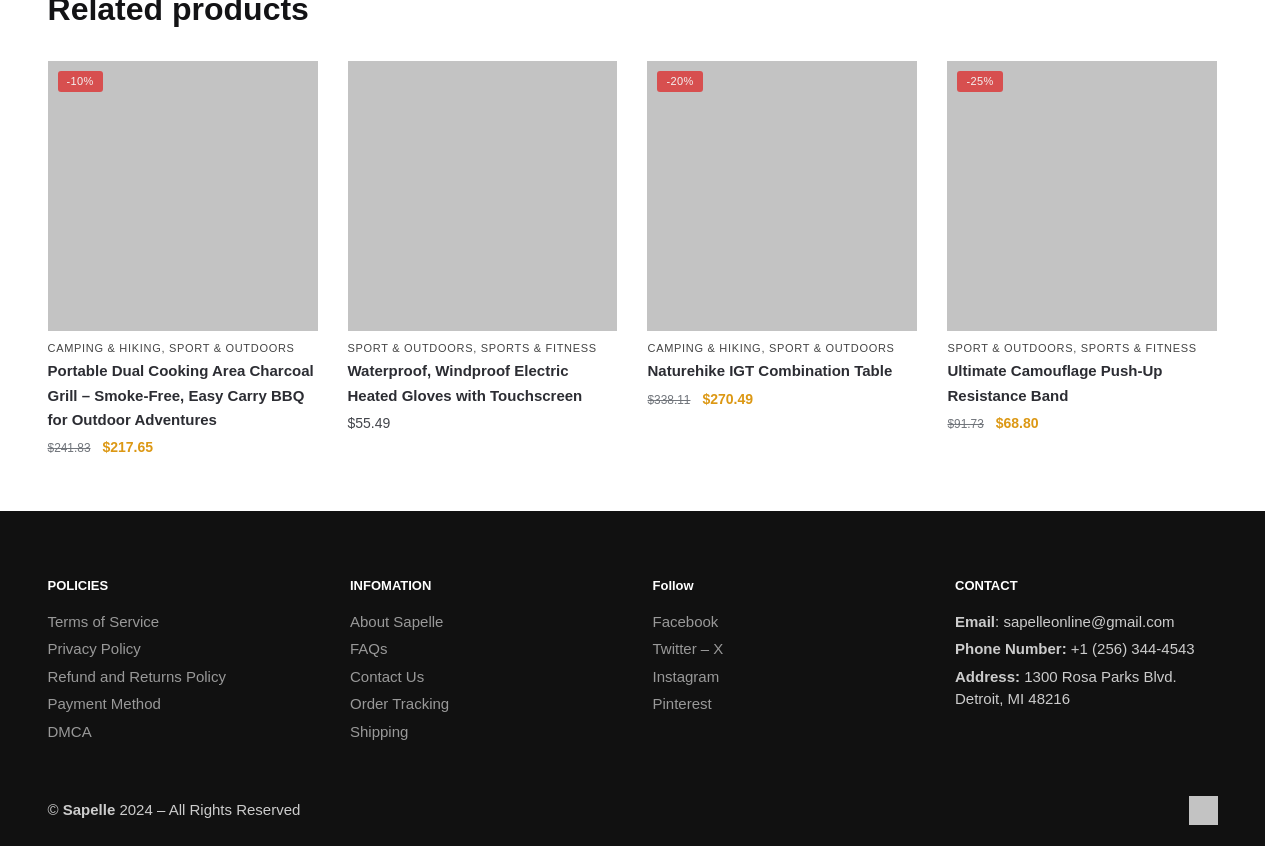Show me the bounding box coordinates of the clickable region to achieve the task as per the instruction: "Select options for the Portable Dual Cooking Area Charcoal Grill".

[0.037, 0.543, 0.248, 0.591]